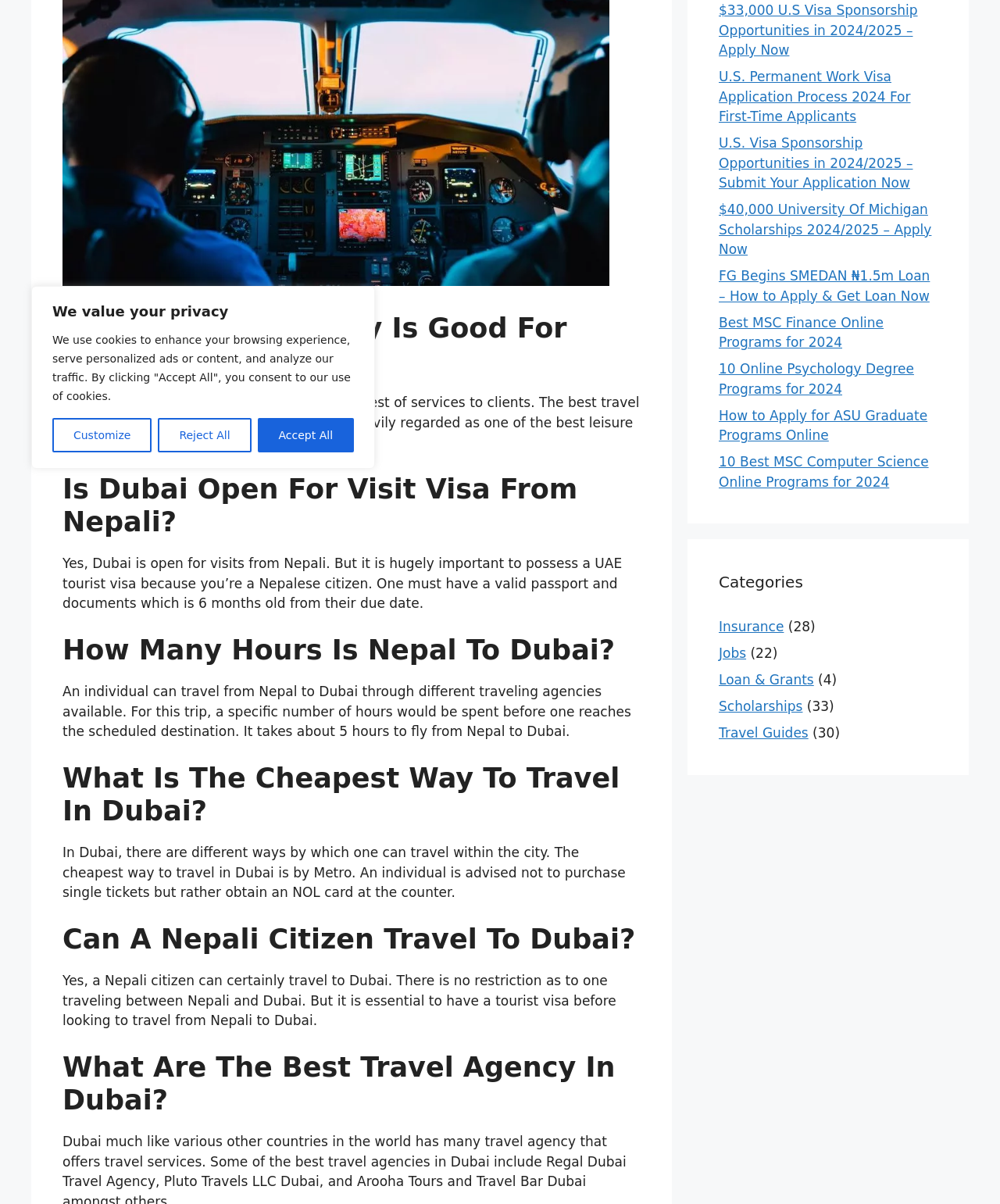Given the description of a UI element: "Reject All", identify the bounding box coordinates of the matching element in the webpage screenshot.

[0.158, 0.347, 0.251, 0.376]